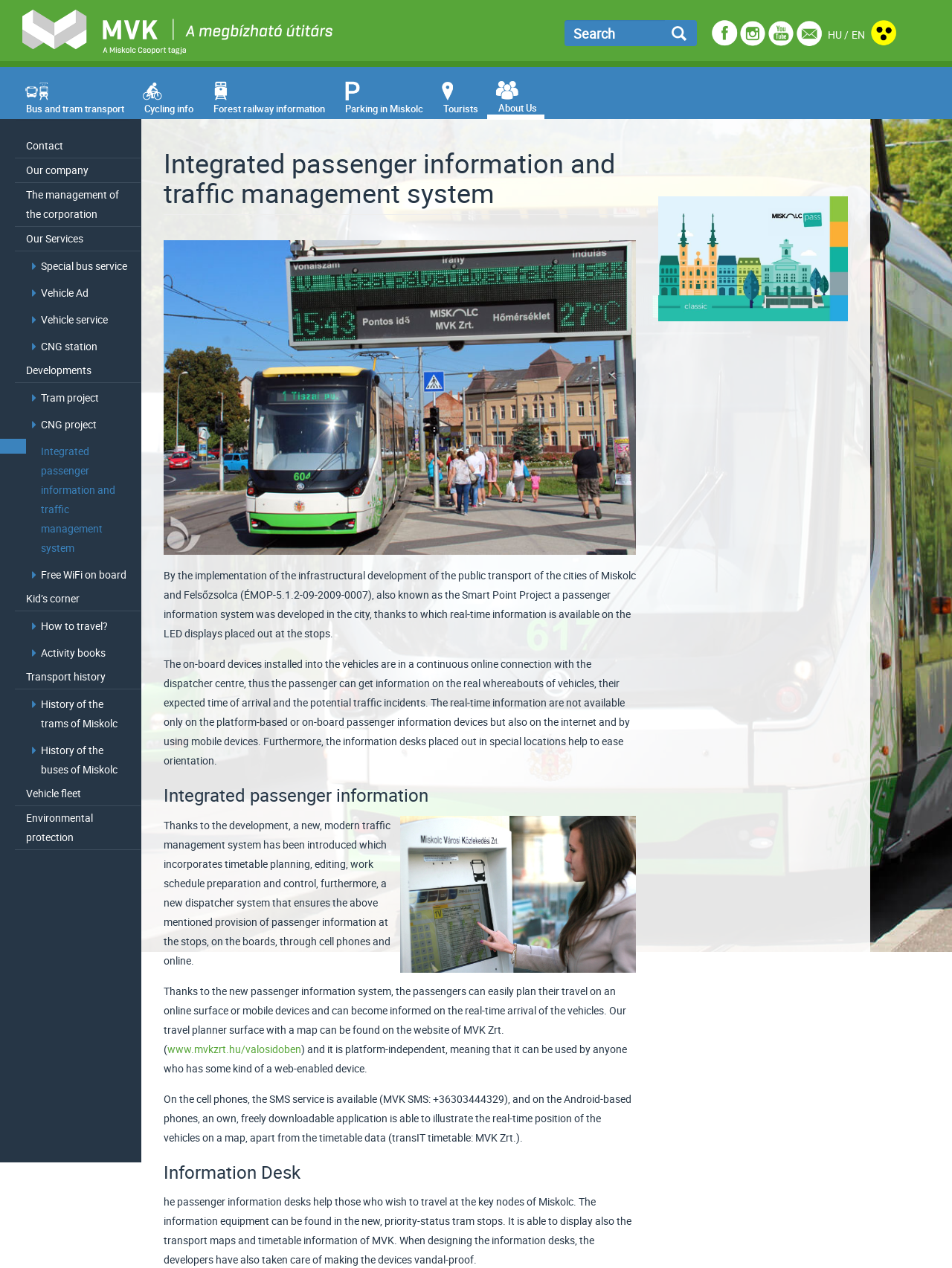Specify the bounding box coordinates of the element's region that should be clicked to achieve the following instruction: "Contact us". The bounding box coordinates consist of four float numbers between 0 and 1, in the format [left, top, right, bottom].

[0.016, 0.106, 0.148, 0.125]